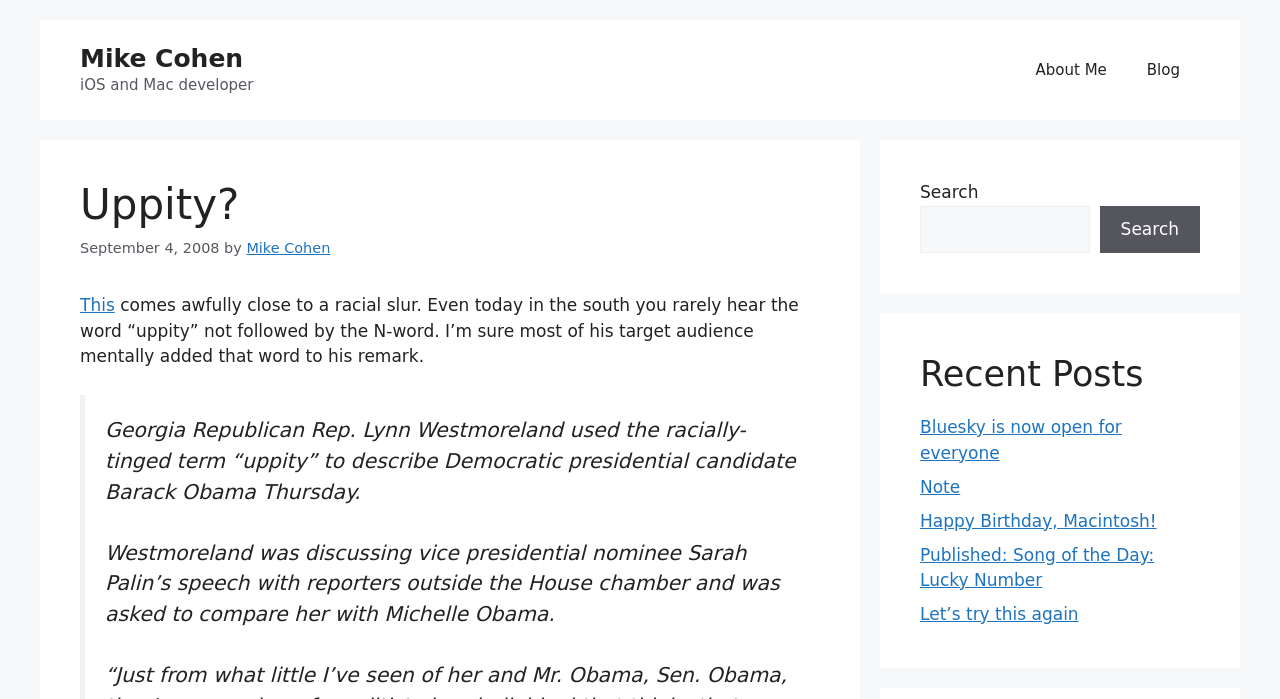Please determine the bounding box coordinates of the clickable area required to carry out the following instruction: "go to about me page". The coordinates must be four float numbers between 0 and 1, represented as [left, top, right, bottom].

[0.793, 0.057, 0.88, 0.143]